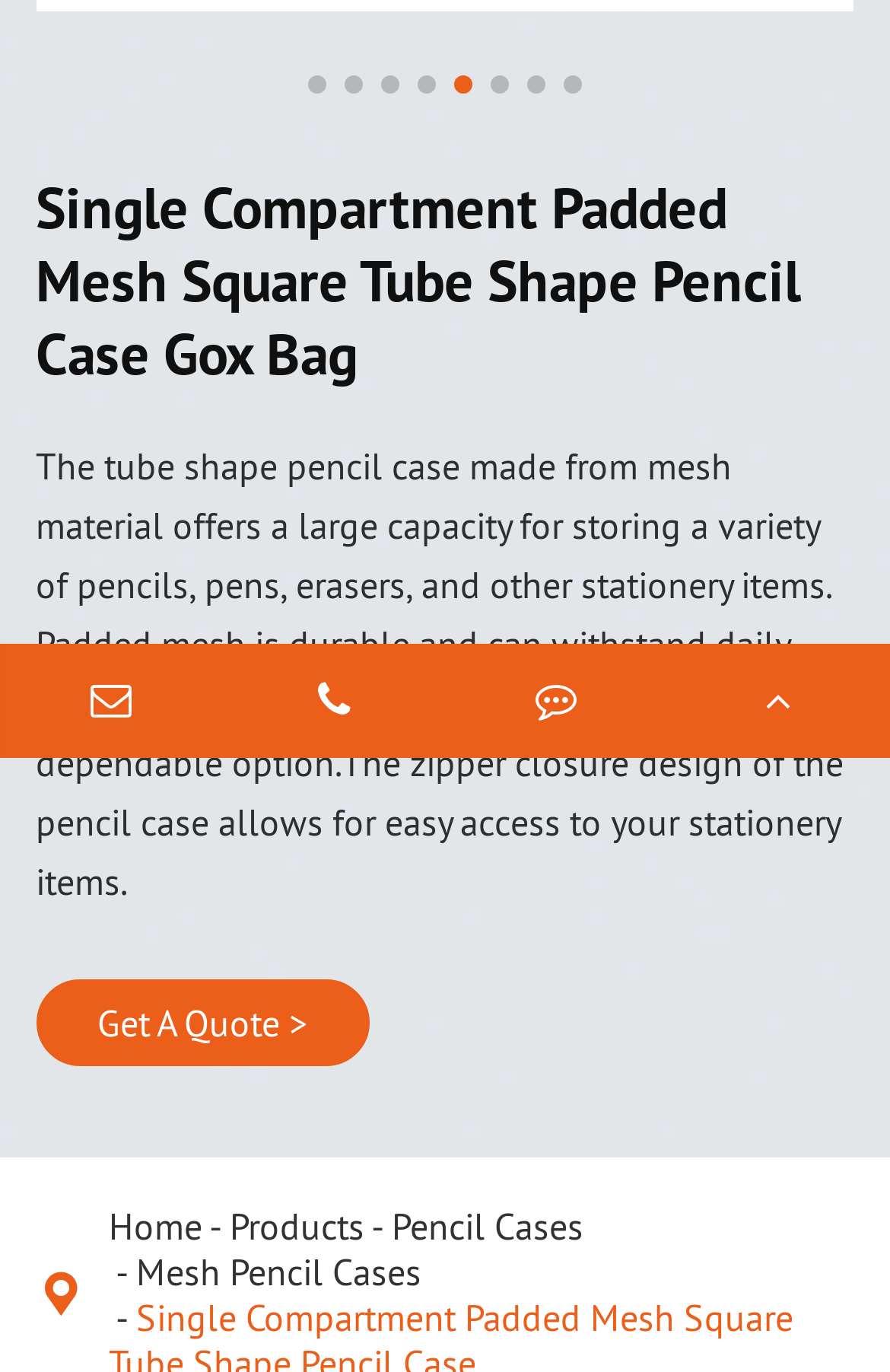Given the element description Mesh Pencil Cases, predict the bounding box coordinates for the UI element in the webpage screenshot. The format should be (top-left x, top-left y, bottom-right x, bottom-right y), and the values should be between 0 and 1.

[0.153, 0.911, 0.473, 0.944]